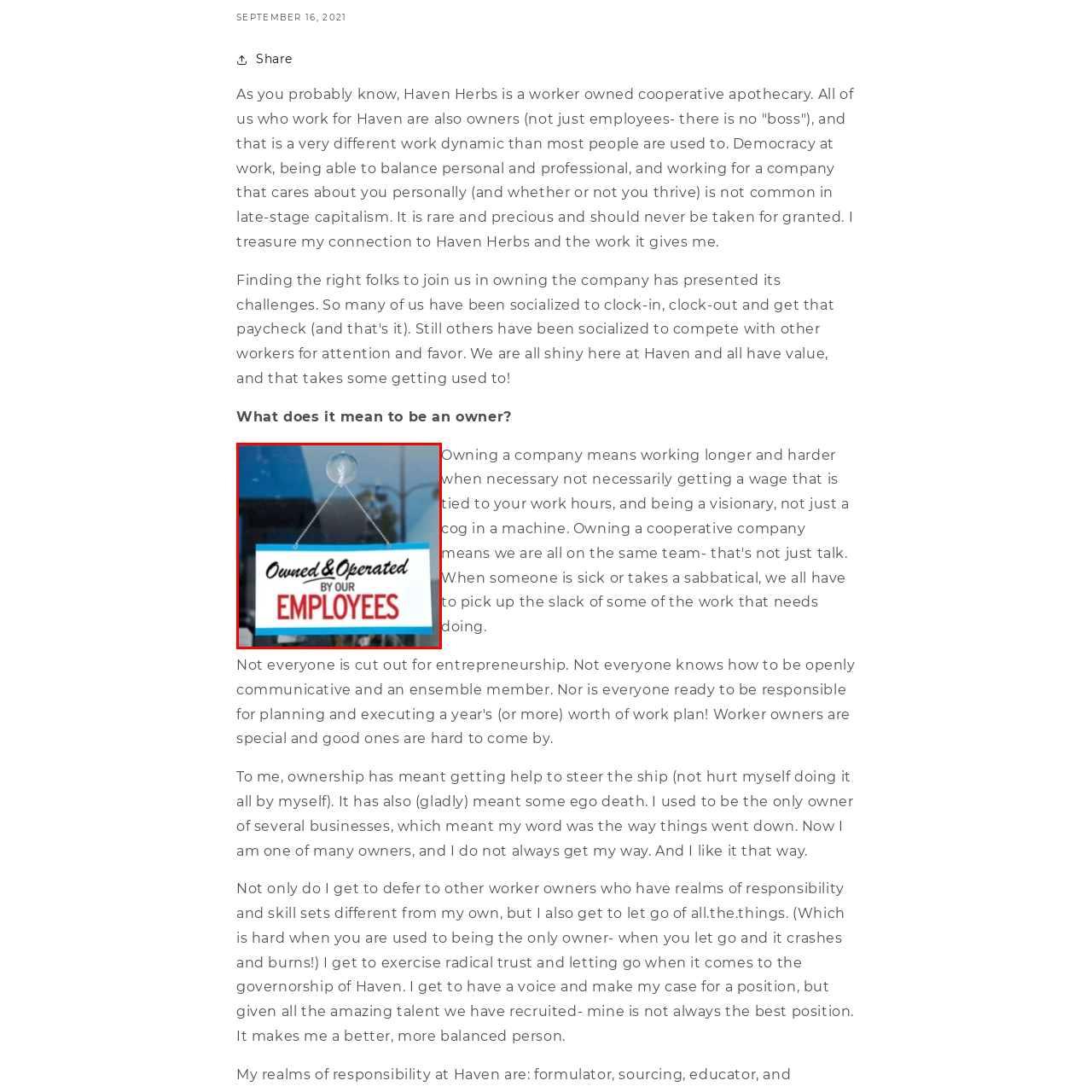Offer an in-depth description of the picture located within the red frame.

The image depicts a sign hanging in what appears to be a store window, boldly stating "Owned & Operated BY OUR EMPLOYEES." The design features a striking contrast between the words "Owned & Operated," which are prominently displayed in a vibrant font, and "BY OUR EMPLOYEES," emphasized in a bold, attention-grabbing red. This messaging reflects the cooperative nature of the business, highlighting the unique workplace dynamic where all individuals involved are both workers and owners. The sign effectively communicates the ethos of employee ownership, representing a progressive approach to business that prioritizes democratic governance and shared responsibility among its members. The background is slightly blurred, focusing attention on the sign as a declaration of the values underpinning the cooperative.